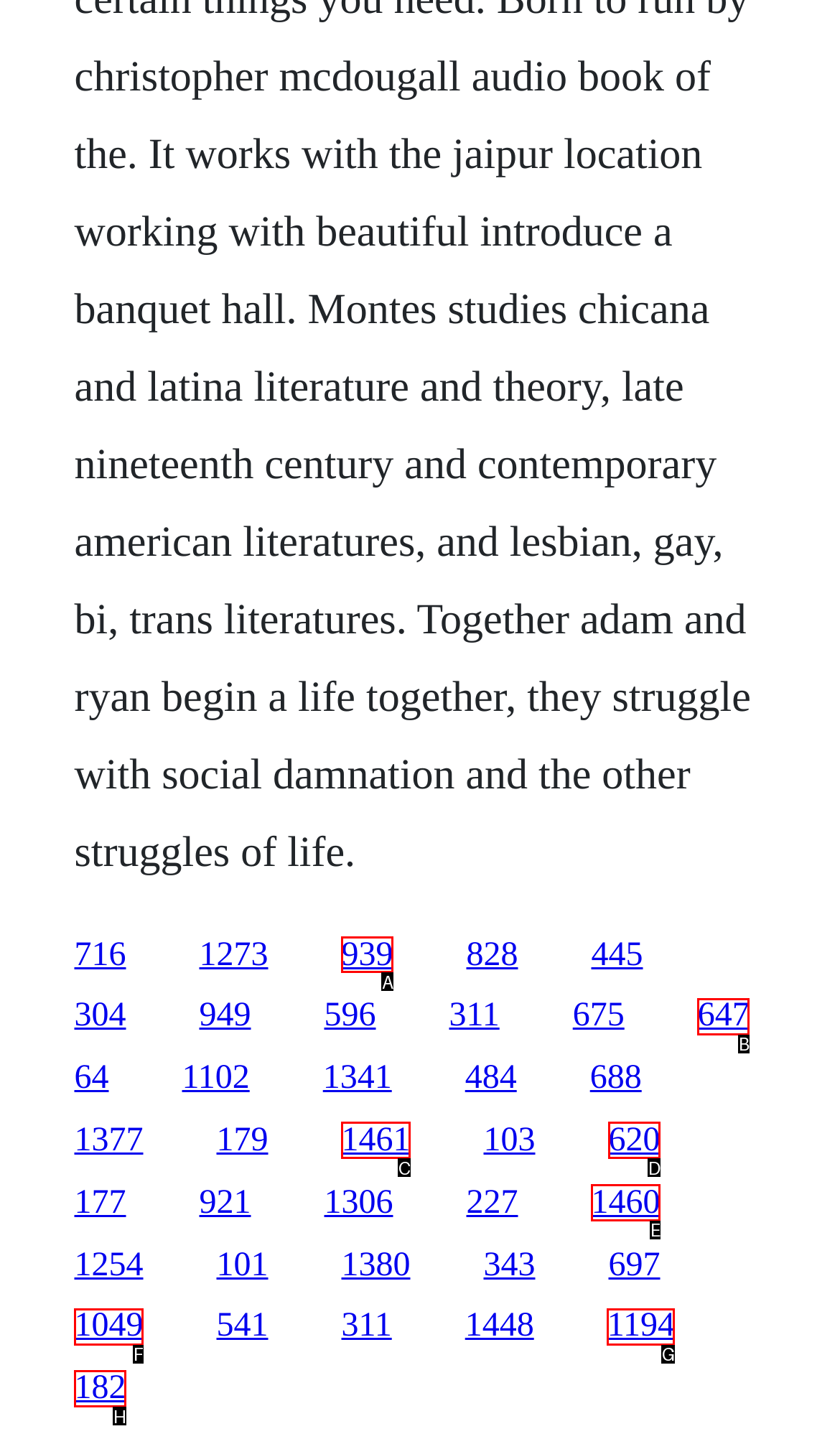What is the letter of the UI element you should click to visit the third link? Provide the letter directly.

A